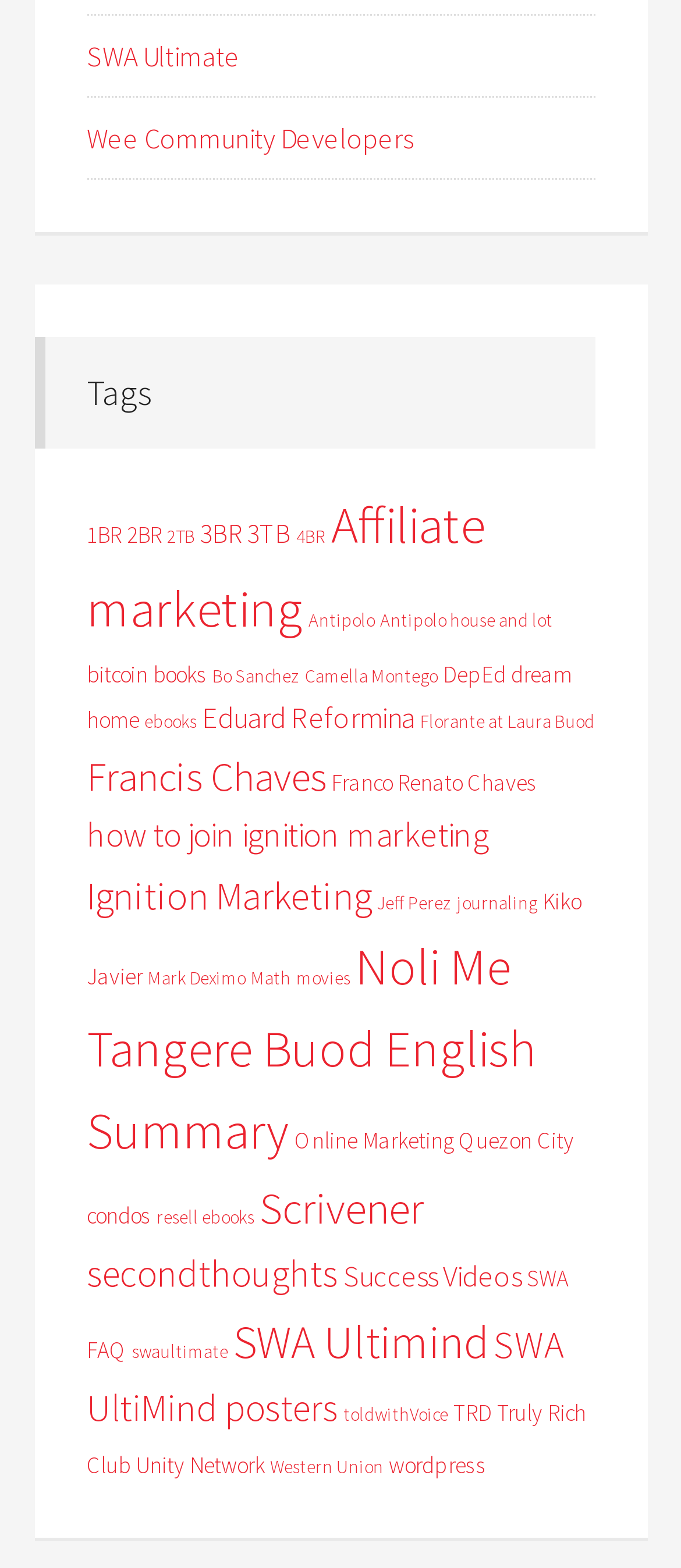Please identify the bounding box coordinates of where to click in order to follow the instruction: "View 'Tags'".

[0.05, 0.215, 0.873, 0.286]